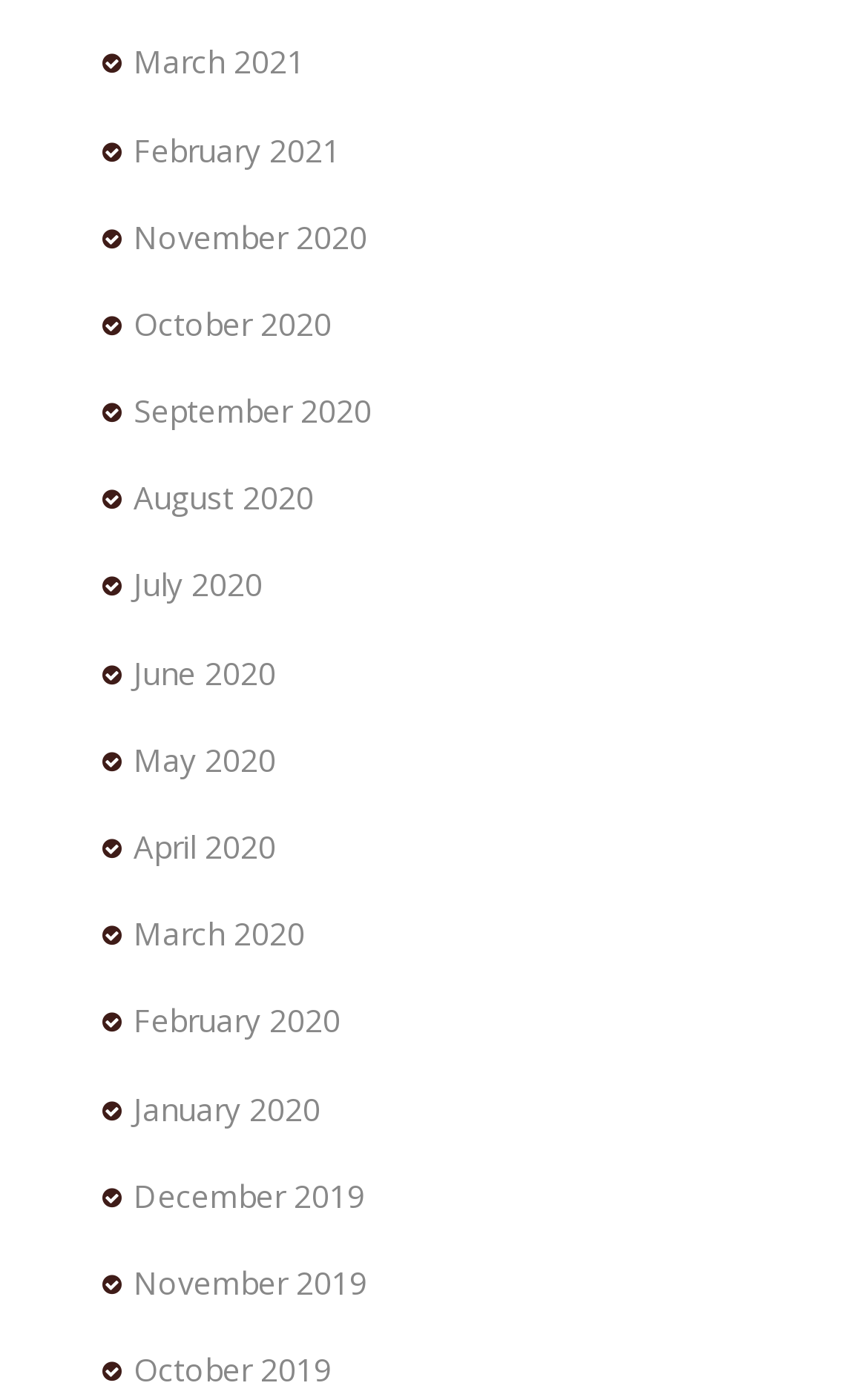Find the bounding box coordinates of the clickable element required to execute the following instruction: "view February 2021". Provide the coordinates as four float numbers between 0 and 1, i.e., [left, top, right, bottom].

[0.154, 0.091, 0.392, 0.122]